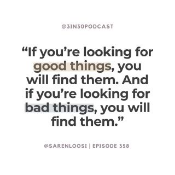What is the theme of the quote? Analyze the screenshot and reply with just one word or a short phrase.

Positive thinking